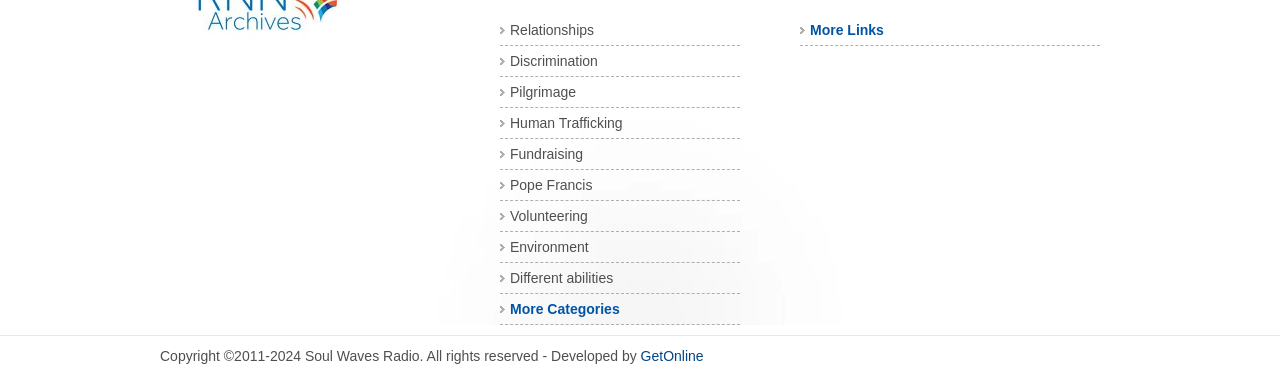Determine the bounding box coordinates of the clickable element necessary to fulfill the instruction: "Learn more about Volunteering". Provide the coordinates as four float numbers within the 0 to 1 range, i.e., [left, top, right, bottom].

[0.398, 0.553, 0.459, 0.595]